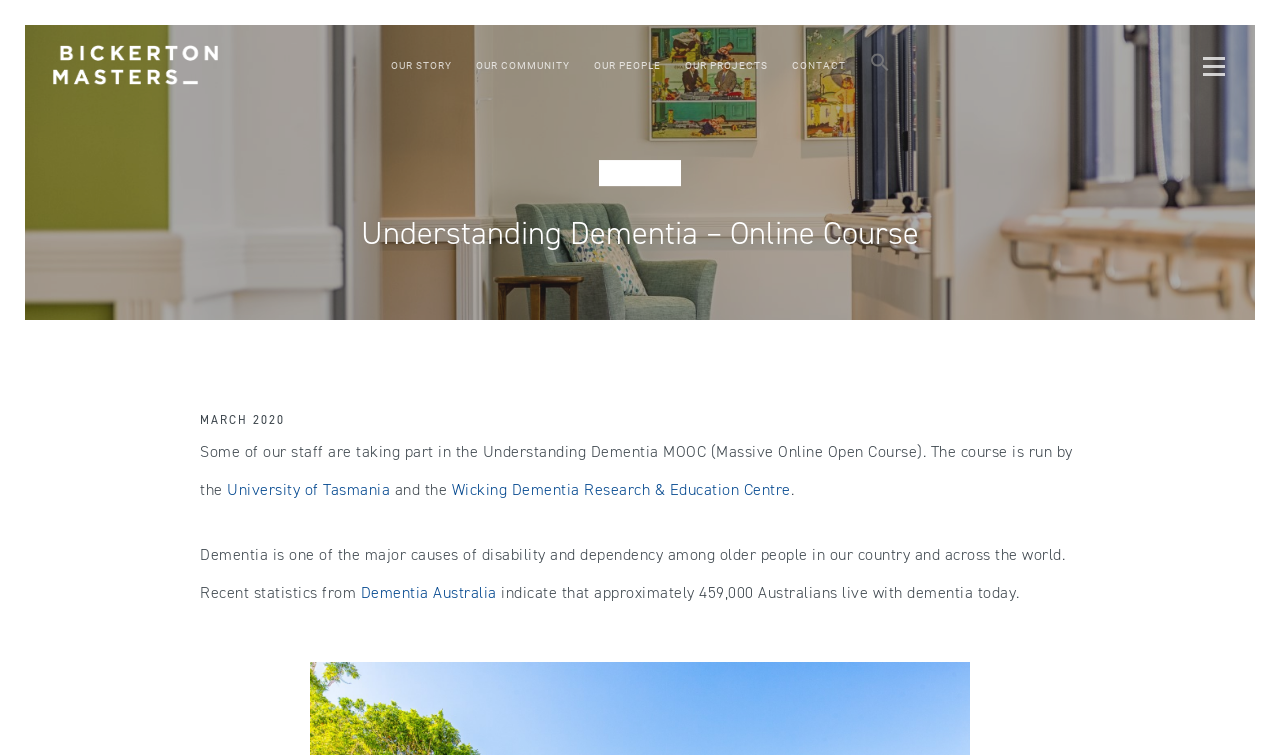Please find the bounding box coordinates of the element that you should click to achieve the following instruction: "Click on the 'About' link". The coordinates should be presented as four float numbers between 0 and 1: [left, top, right, bottom].

None